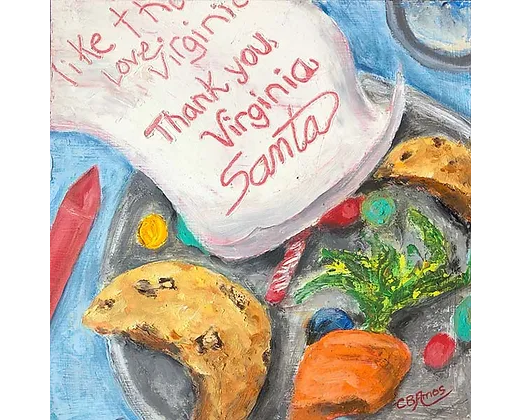What is the artist's signature?
Make sure to answer the question with a detailed and comprehensive explanation.

The artist's signature is located in the bottom corner of the illustration, and it reads 'CBFitnes', adding a personal touch to this delightful piece.